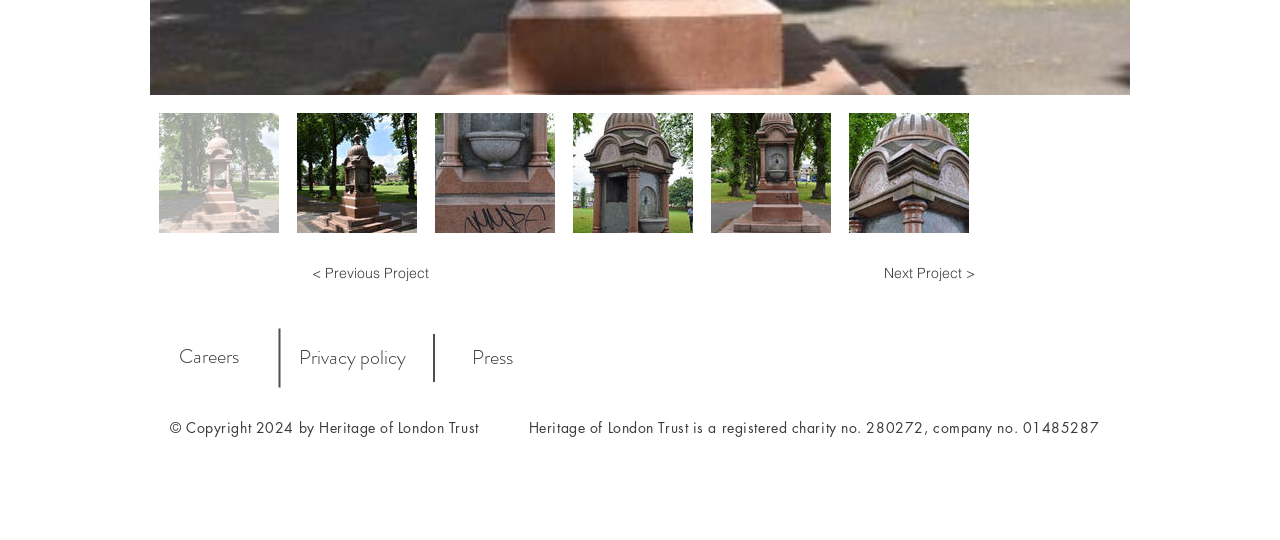What are the three links at the bottom of the page?
Identify the answer in the screenshot and reply with a single word or phrase.

Careers, Privacy policy, Press